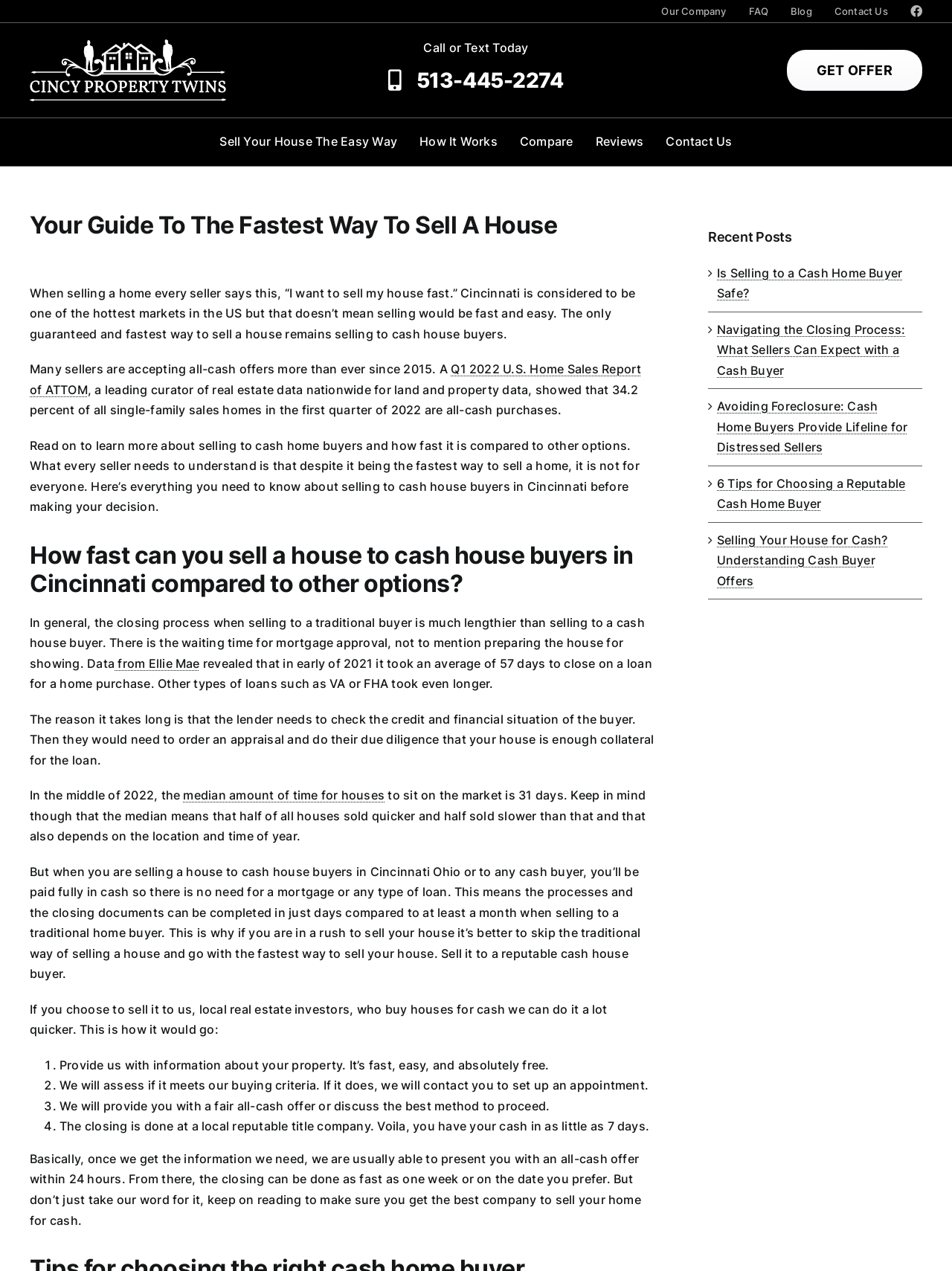Please respond to the question using a single word or phrase:
How long does it take to close on a loan for a home purchase?

57 days